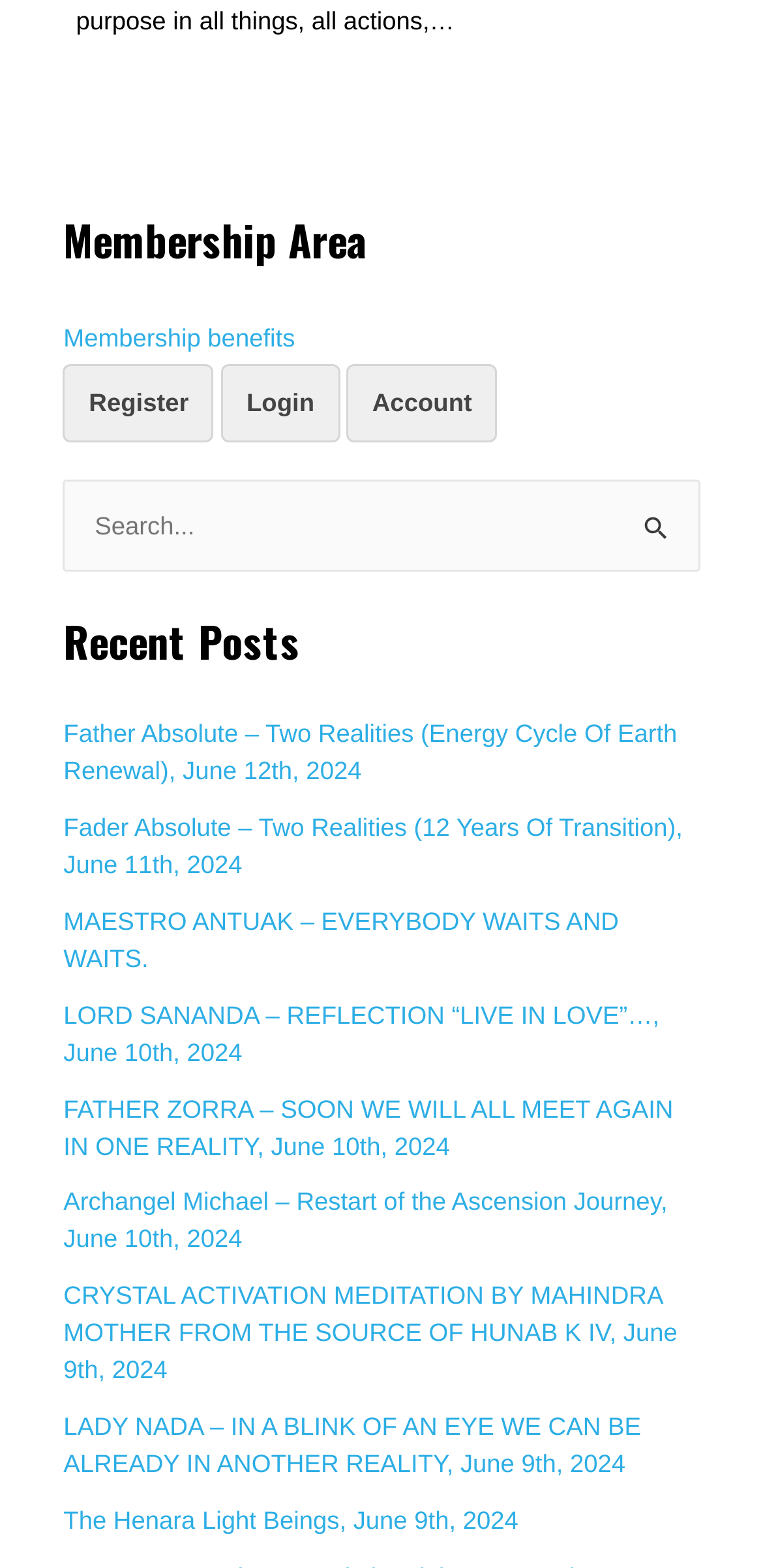Kindly determine the bounding box coordinates for the area that needs to be clicked to execute this instruction: "Read recent post 'Father Absolute – Two Realities (Energy Cycle Of Earth Renewal), June 12th, 2024'".

[0.083, 0.458, 0.888, 0.501]